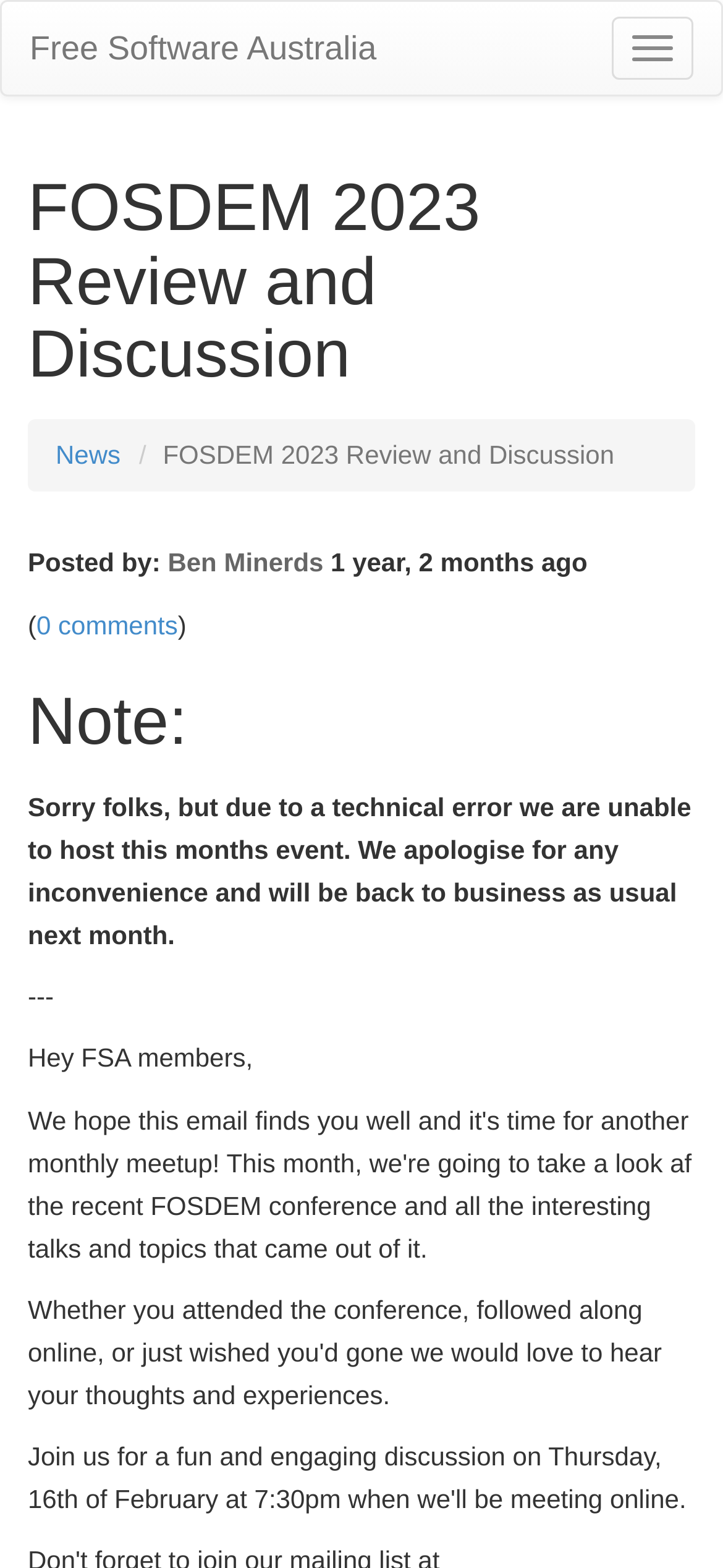Give a one-word or short phrase answer to the question: 
Who posted the article?

Ben Minerds